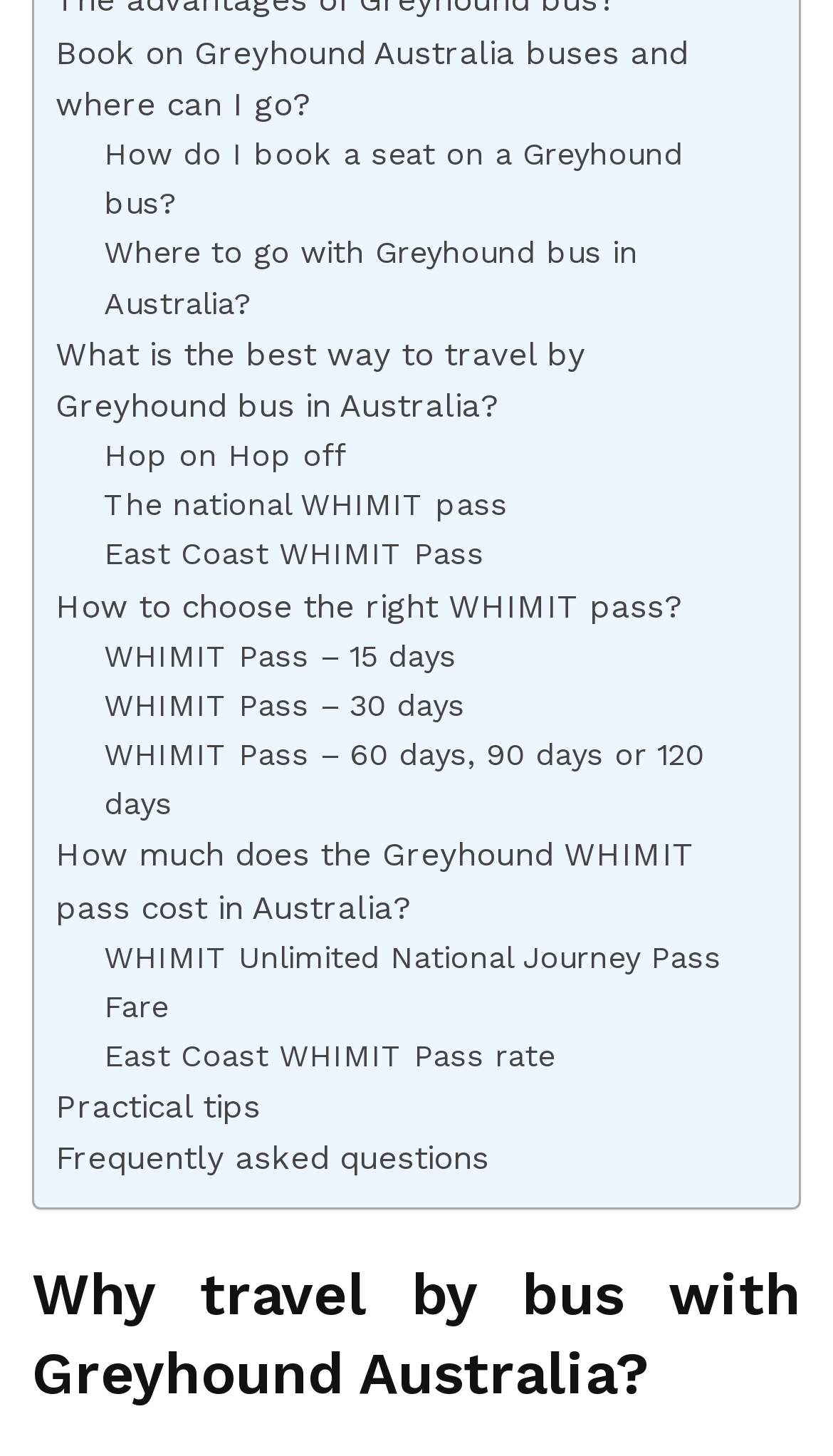What is the last link on the webpage?
Your answer should be a single word or phrase derived from the screenshot.

Frequently asked questions